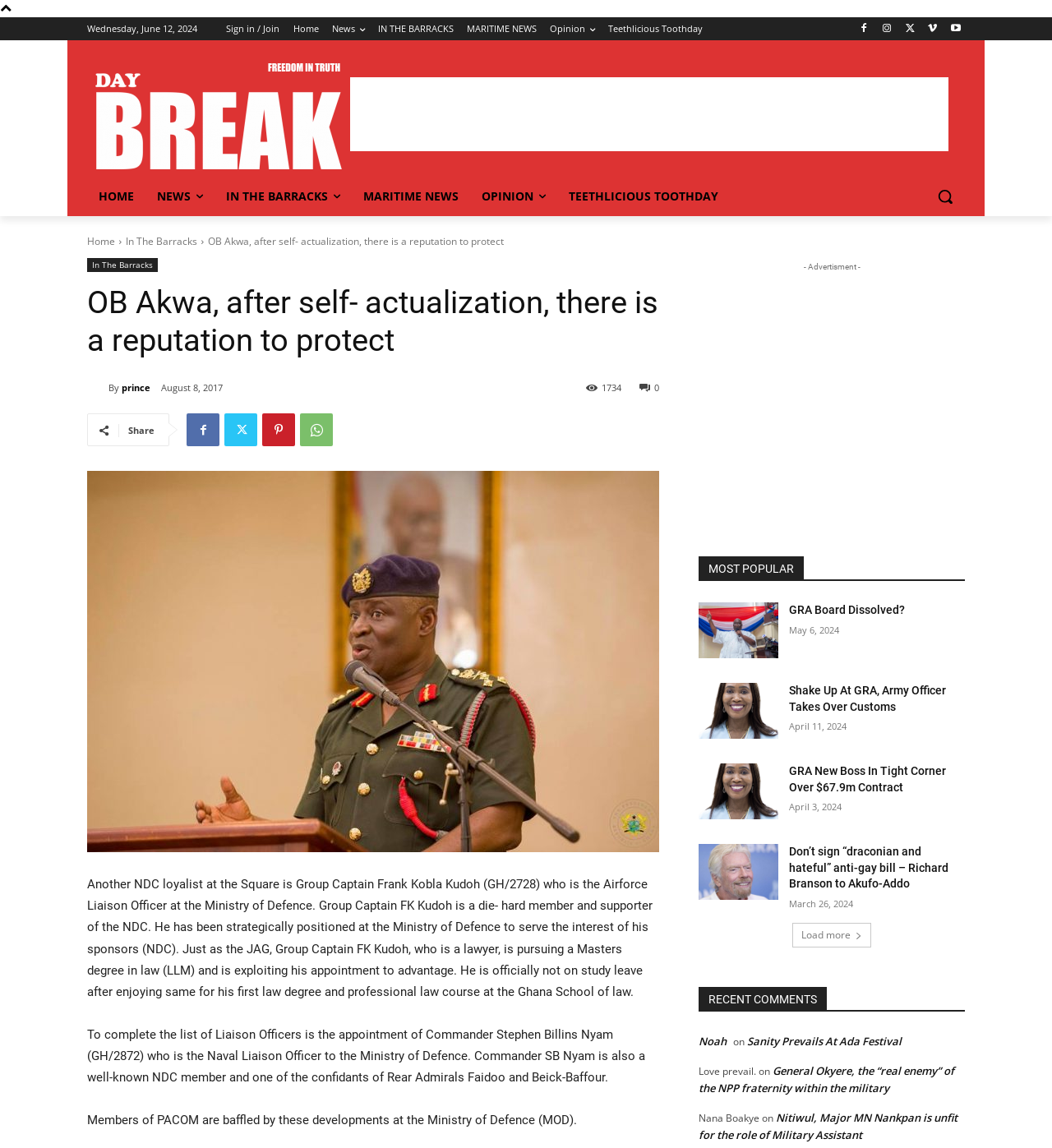Illustrate the webpage with a detailed description.

This webpage is a news article from Day Break Newspaper, with the title "OB Akwa, after self-actualization, there is a reputation to protect". At the top of the page, there is a navigation bar with links to "Home", "News", "In The Barracks", "Maritime News", "Opinion", and "Teethlicious Toothday". Below the navigation bar, there is a search button and a logo of the newspaper.

The main content of the page is divided into several sections. The first section is the article itself, which is a long piece of text with several paragraphs. The article appears to be discussing the reputation of OB Akwa and its relation to self-actualization.

To the right of the article, there is a sidebar with several links to other news articles, including "GRA Board Dissolved?", "Shake Up At GRA, Army Officer Takes Over Customs", and "Don’t sign “draconian and hateful” anti-gay bill – Richard Branson to Akufo-Addo". Each of these links has a corresponding heading and a timestamp.

Below the article, there is a section titled "MOST POPULAR" with several links to other news articles, including "GRA New Boss In Tight Corner Over $67.9m Contract" and "Sanity Prevails At Ada Festival". Each of these links has a corresponding heading and a timestamp.

At the bottom of the page, there is a section titled "RECENT COMMENTS" with several links to comments from users, including "Noah" and "General Okyere, the “real enemy” of the NPP fraternity within the military".

Throughout the page, there are several advertisements and images, including a logo of the newspaper and a search button.